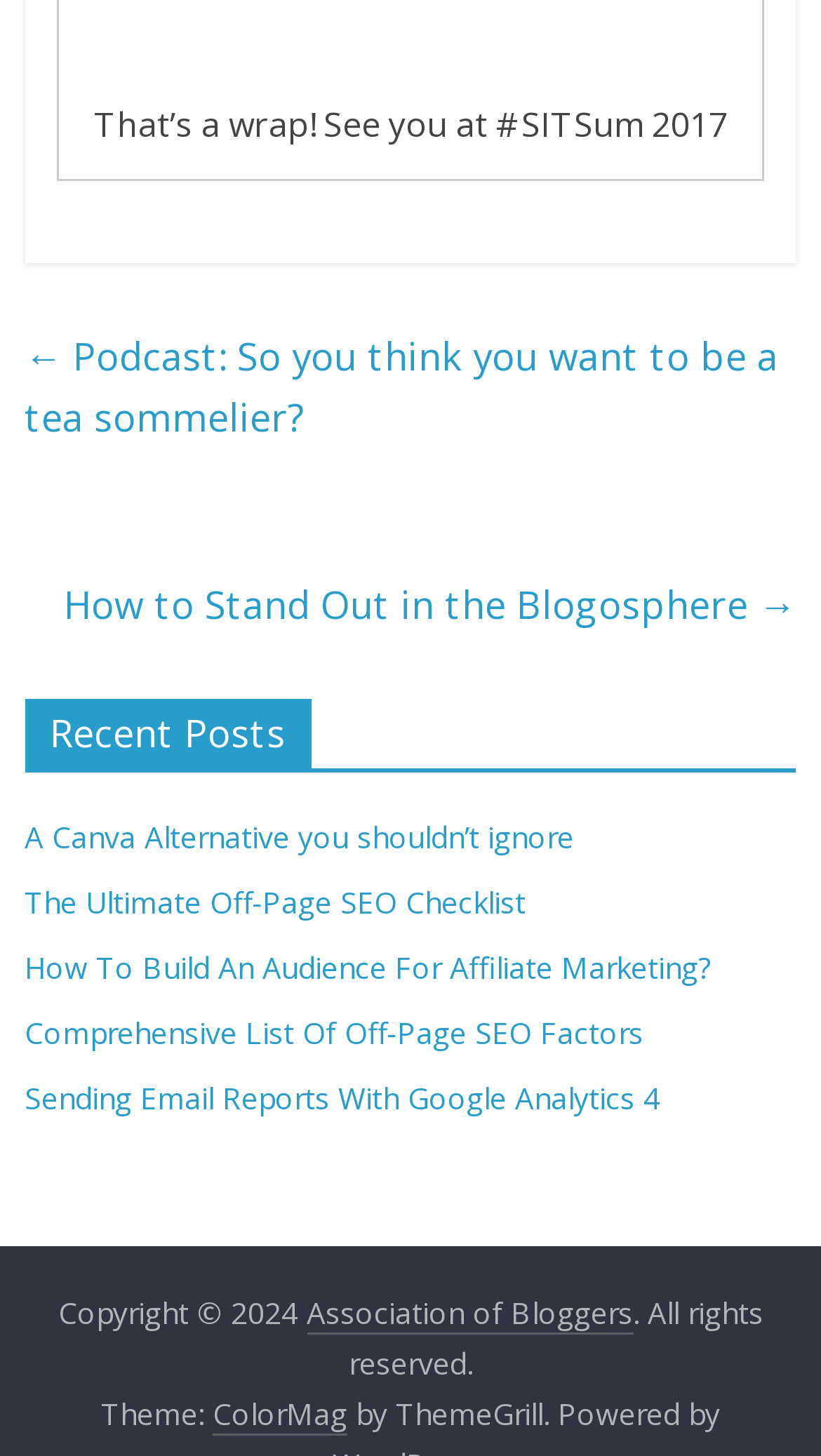What is the copyright year mentioned on the webpage?
From the image, provide a succinct answer in one word or a short phrase.

2024